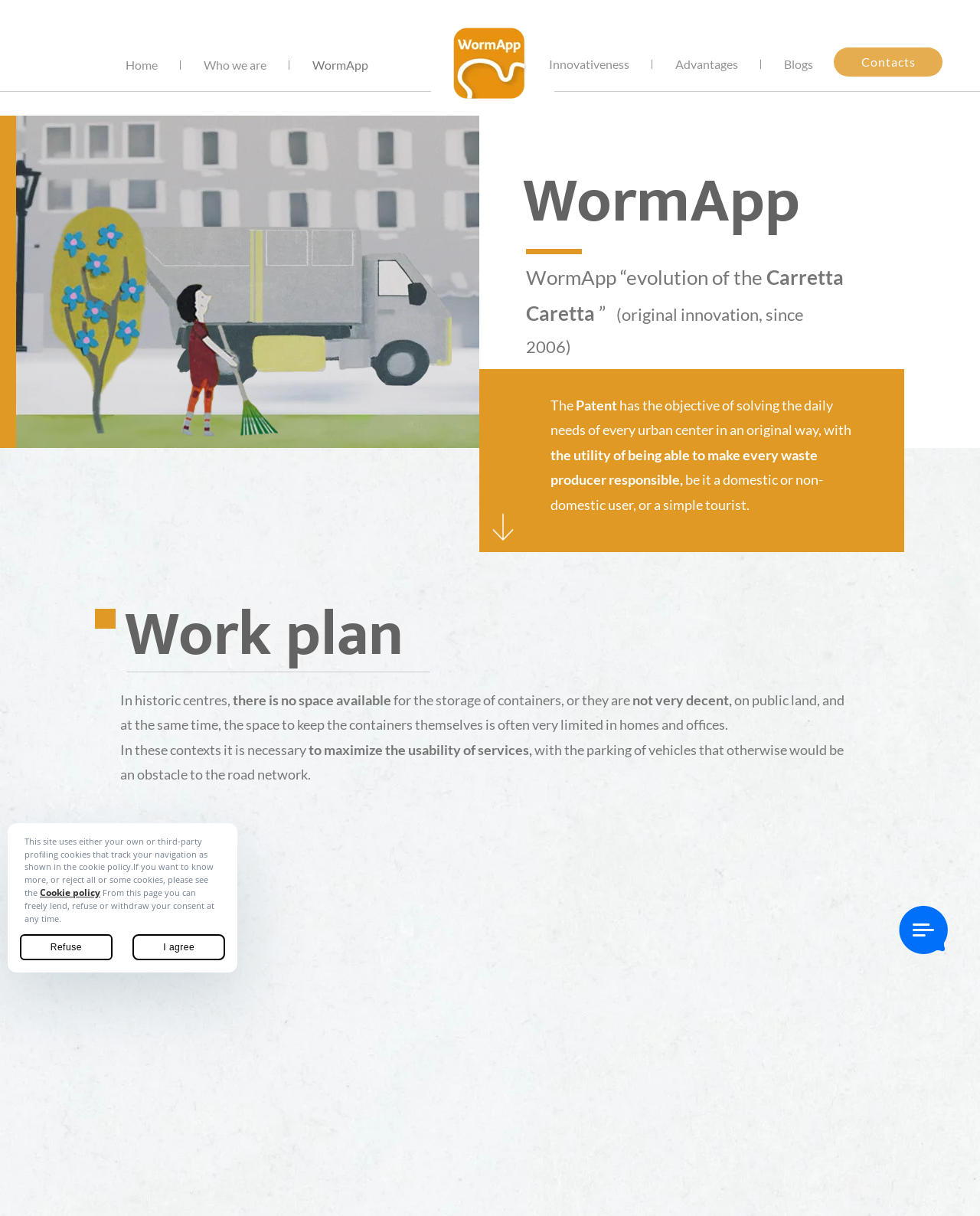What is the name of the application?
Kindly answer the question with as much detail as you can.

The name of the application can be found in the top navigation bar, where it is written as 'WormApp - A new way to manage last mile, in waste collection and delivery'. Additionally, it is mentioned multiple times throughout the webpage, such as in the text 'WormApp “evolution of the Carretta Caretta”'.